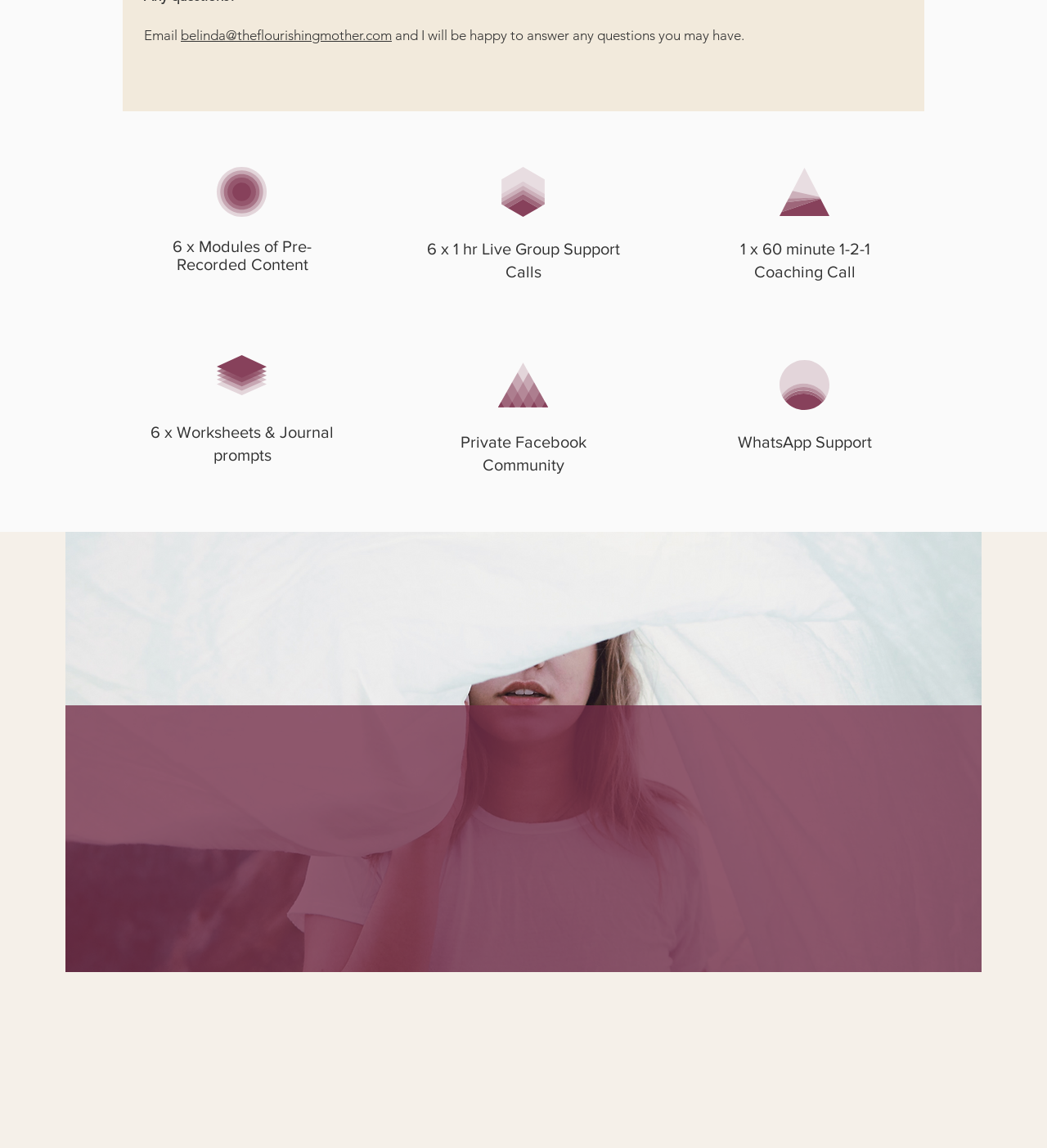Determine the bounding box coordinates of the section to be clicked to follow the instruction: "Visit the home page". The coordinates should be given as four float numbers between 0 and 1, formatted as [left, top, right, bottom].

[0.258, 0.935, 0.316, 0.953]